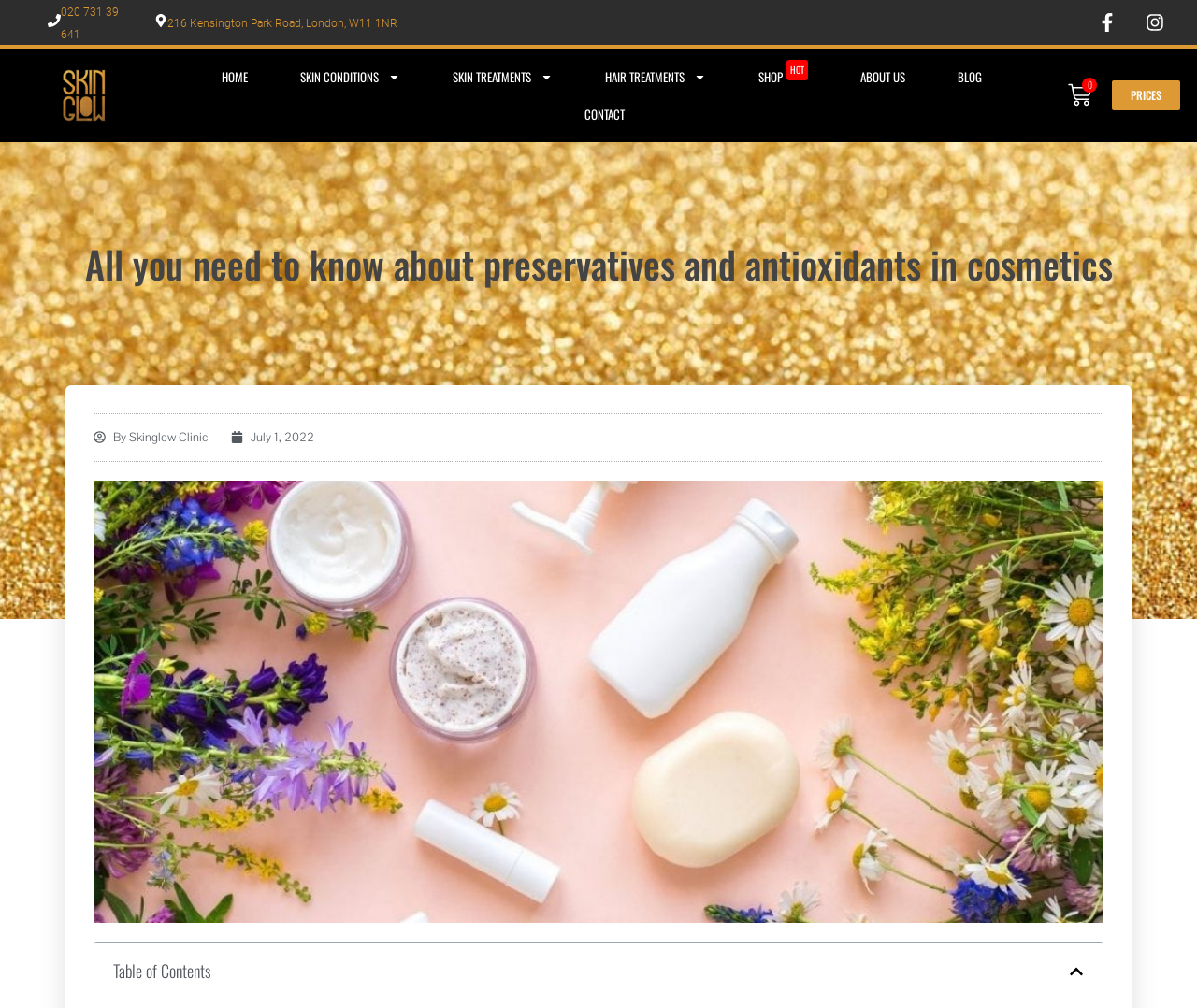Give a comprehensive overview of the webpage, including key elements.

The webpage is about preservatives and antioxidants in cosmetics, specifically discussing their effects on the skin. At the top left corner, there are several links, including a phone number and an address, which appear to be contact information for the Skinglow Clinic. Next to these links, there are social media icons, Facebook and Instagram, with their corresponding images.

Below these links, there is a navigation menu with several options, including "HOME", "SKIN CONDITIONS", "SKIN TREATMENTS", "HAIR TREATMENTS", "SHOP HOT", "ABOUT US", "BLOG", and "CONTACT". Each of these options has a corresponding image next to it.

The main content of the webpage starts with a heading that reads "All you need to know about preservatives and antioxidants in cosmetics". Below this heading, there is a byline that reads "By Skinglow Clinic" and a date "July 1, 2022". 

The main content area features a large image that appears to be a collection of creams, lotions, and soaps made with natural preservatives. 

At the bottom of the page, there is a table of contents section with a button to close it. The table of contents is currently expanded, indicating that it is open and displaying its contents.